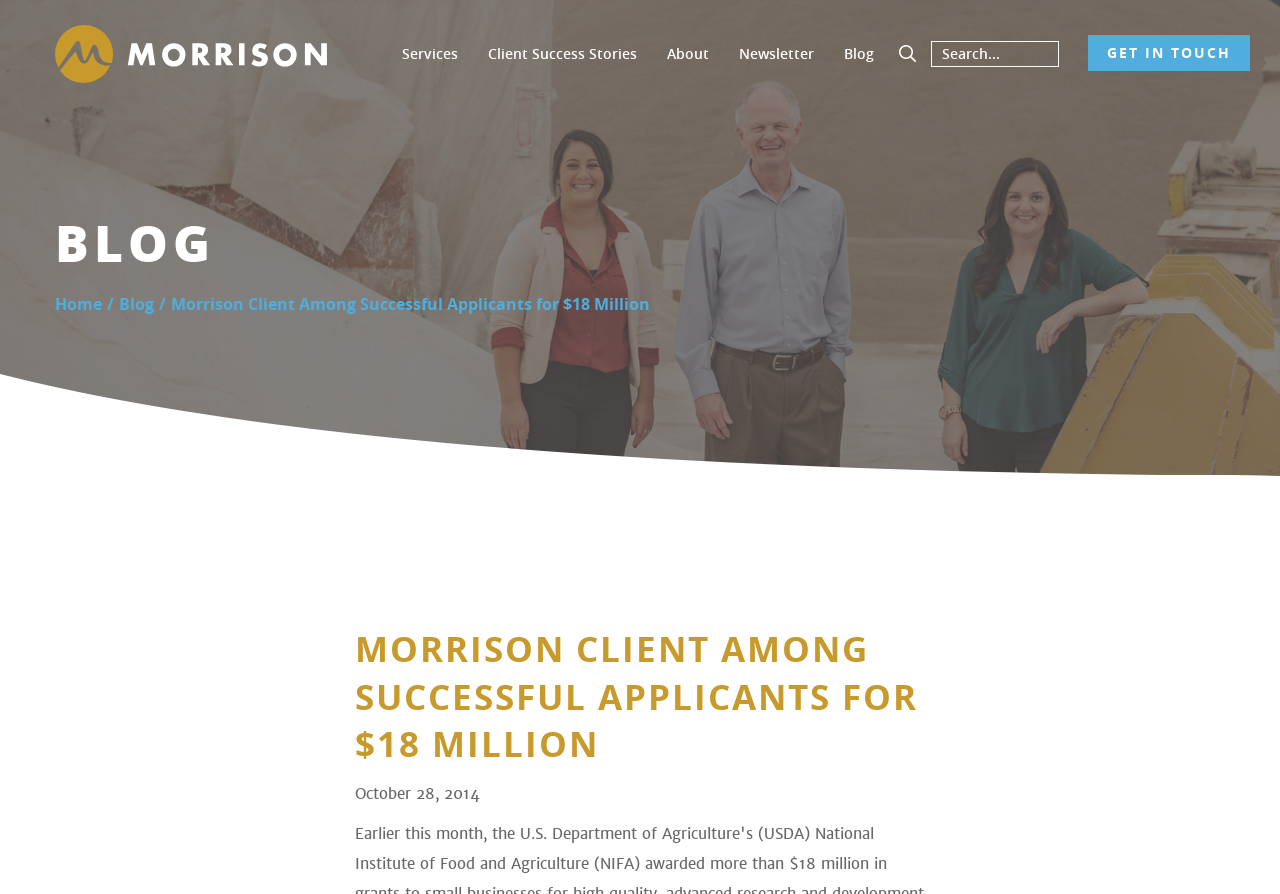Provide the bounding box coordinates of the area you need to click to execute the following instruction: "search for something".

[0.727, 0.046, 0.827, 0.075]